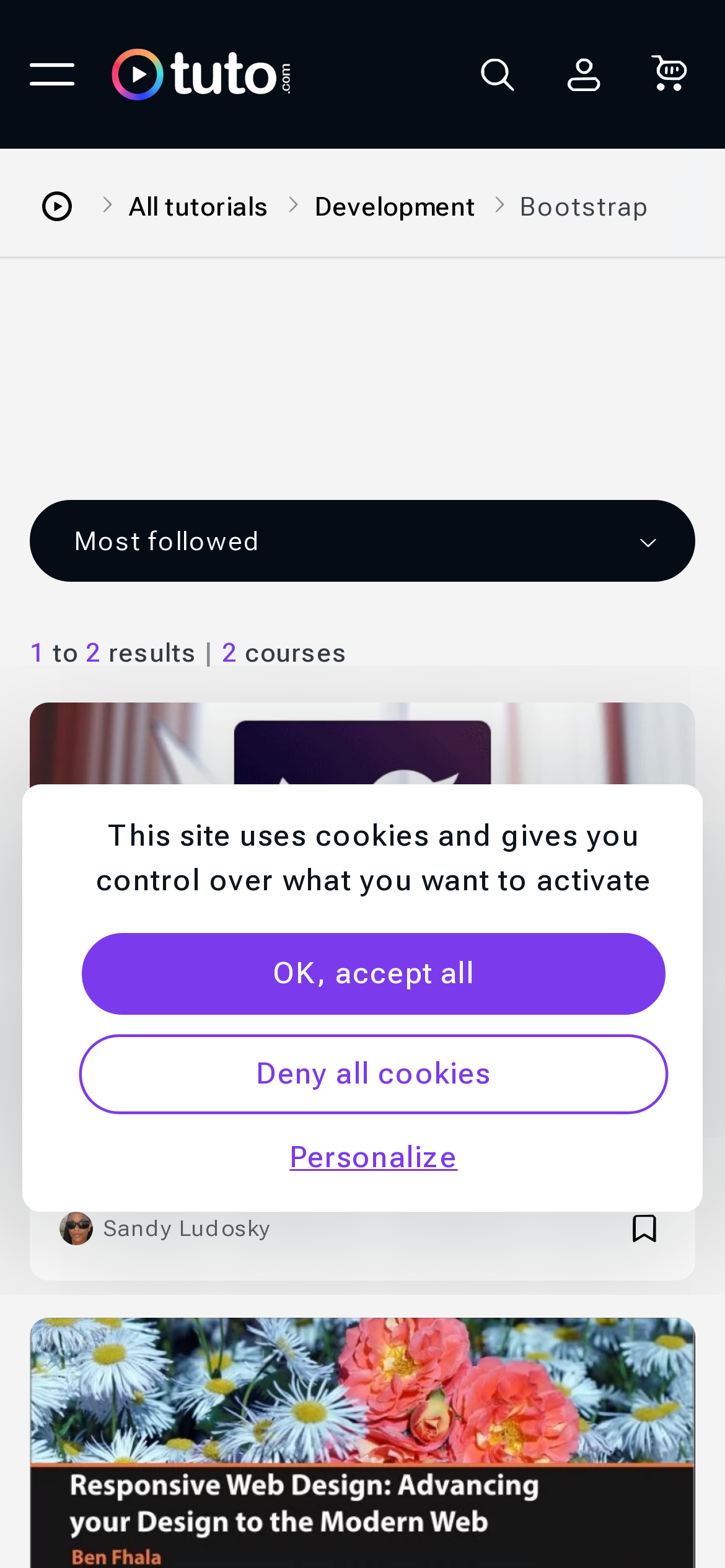Please identify the bounding box coordinates of the element on the webpage that should be clicked to follow this instruction: "View cart". The bounding box coordinates should be given as four float numbers between 0 and 1, formatted as [left, top, right, bottom].

[0.891, 0.013, 0.959, 0.082]